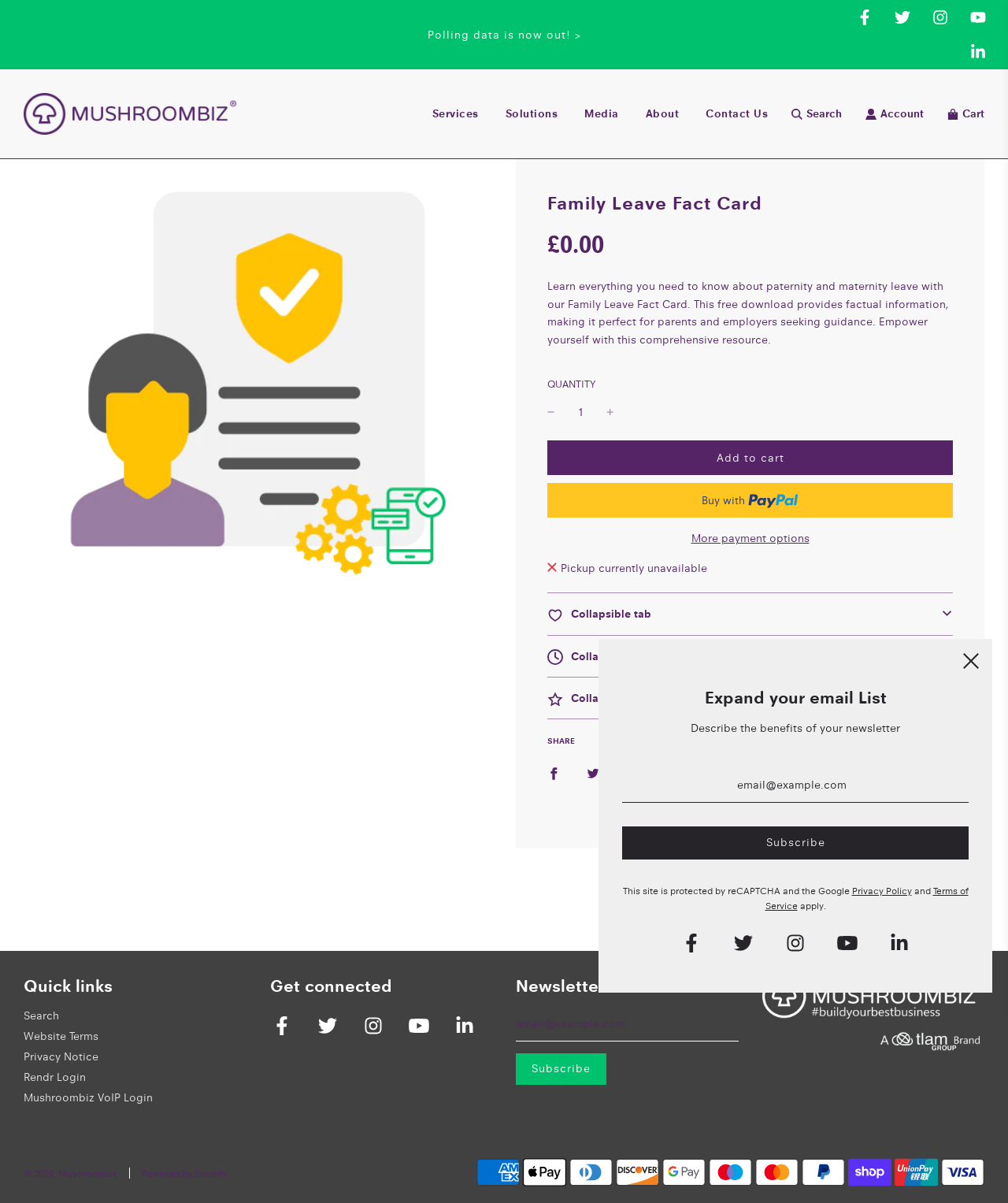Use a single word or phrase to answer the question: 
What is the name of the company?

Mushroombiz